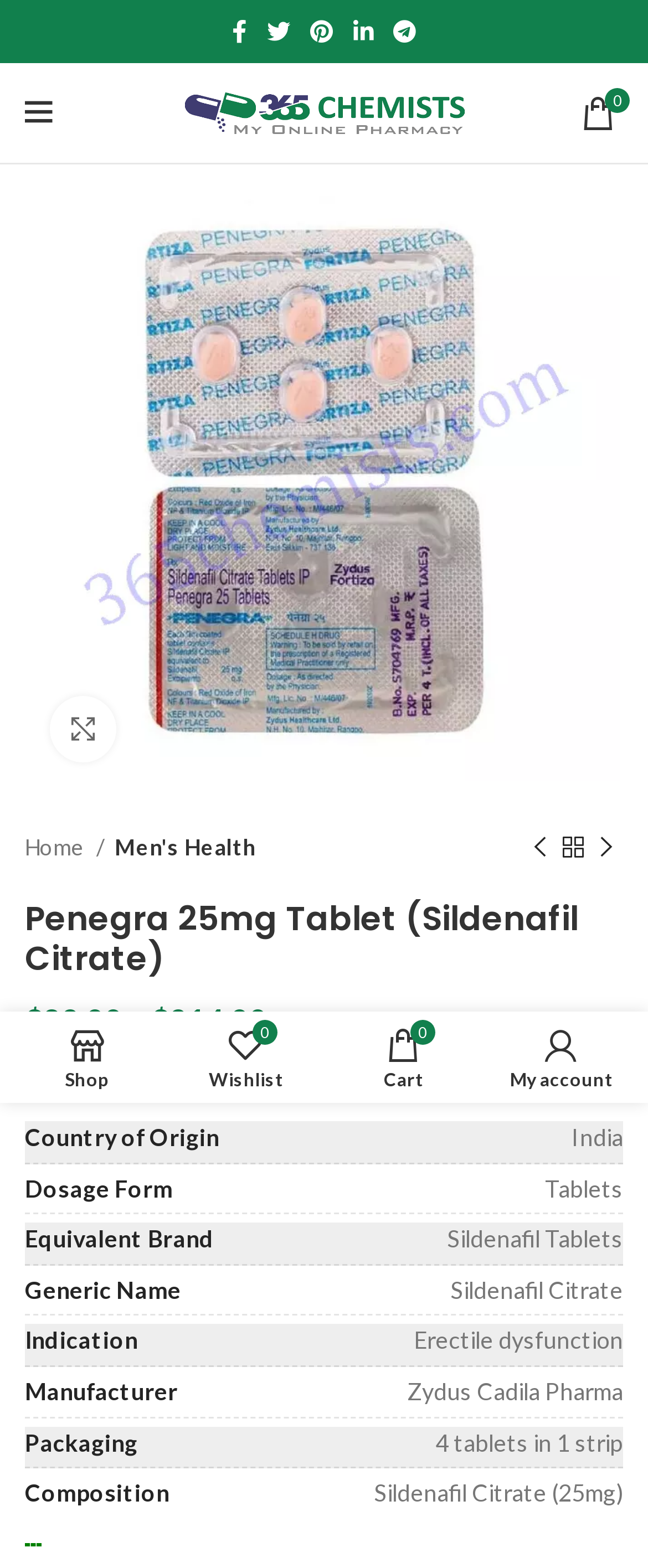Please provide the bounding box coordinates in the format (top-left x, top-left y, bottom-right x, bottom-right y). Remember, all values are floating point numbers between 0 and 1. What is the bounding box coordinate of the region described as: My account

[0.744, 0.65, 0.987, 0.698]